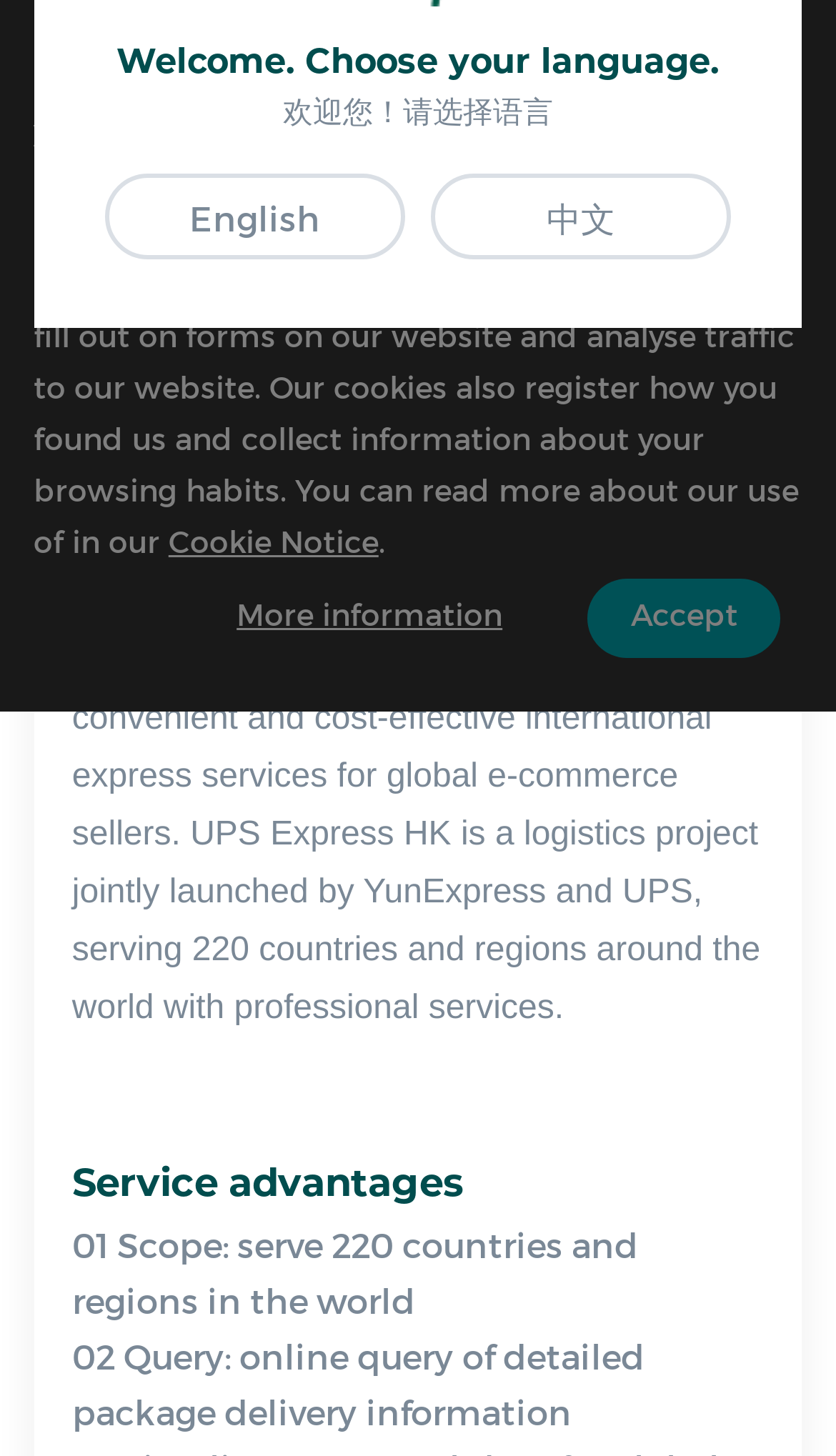Given the element description Accept, predict the bounding box coordinates for the UI element in the webpage screenshot. The format should be (top-left x, top-left y, bottom-right x, bottom-right y), and the values should be between 0 and 1.

[0.704, 0.397, 0.934, 0.452]